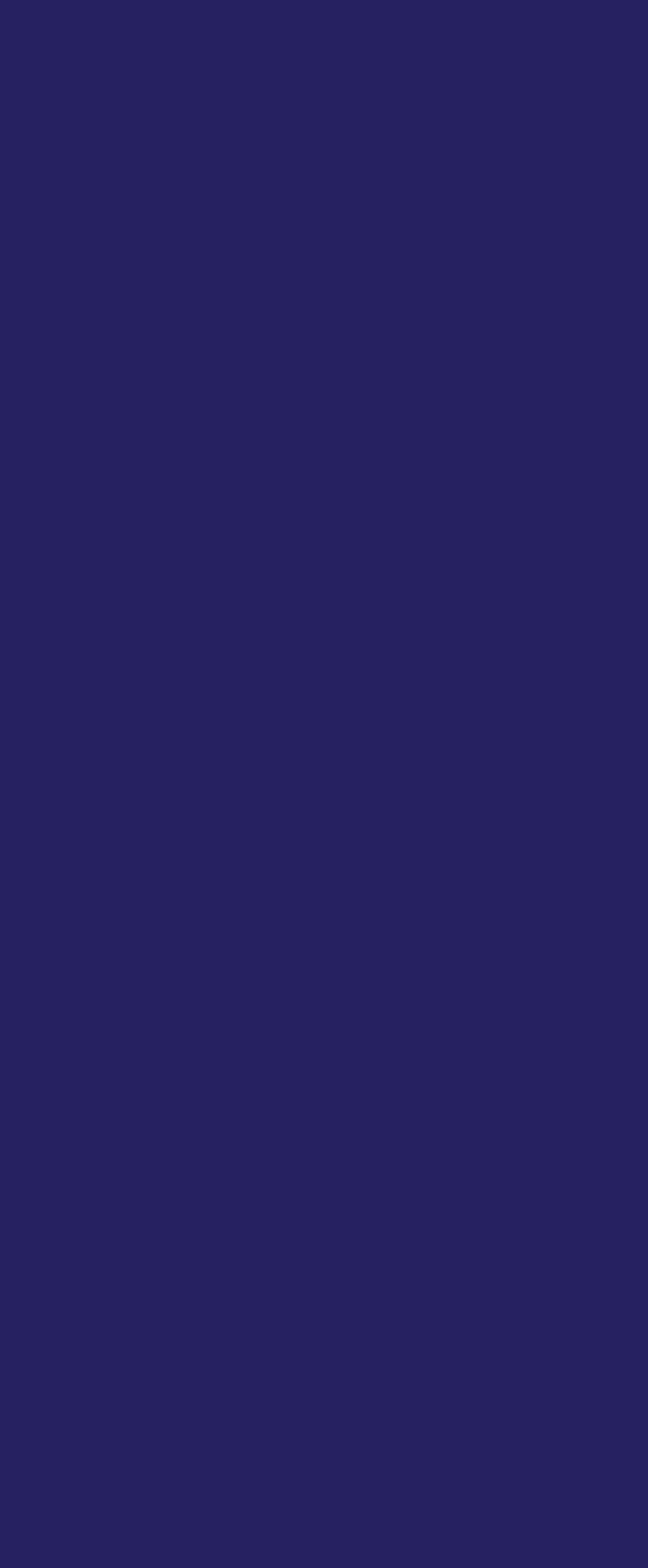Identify the bounding box for the element characterized by the following description: "RVs & Travel Trailers".

[0.267, 0.842, 0.708, 0.867]